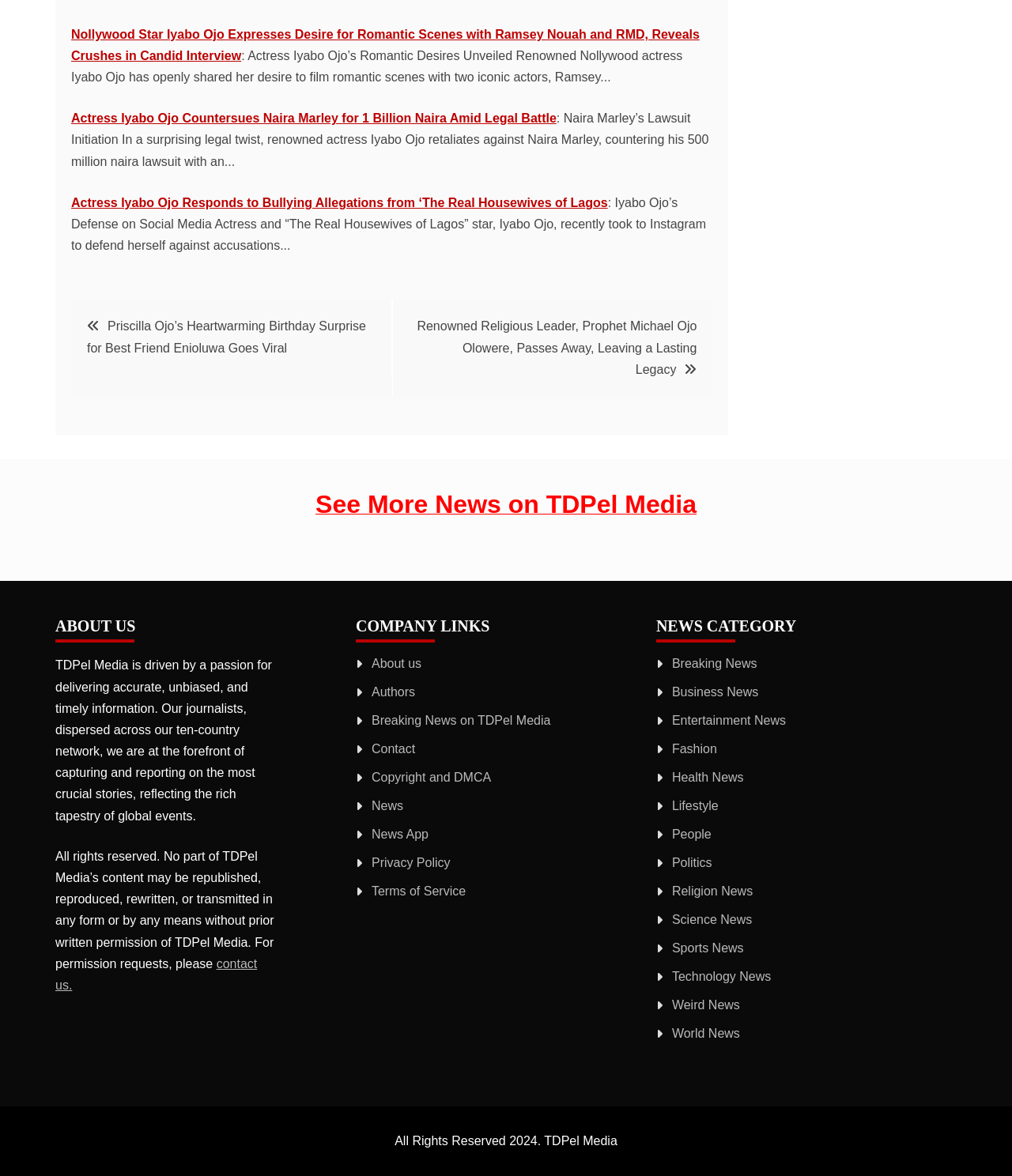What is the purpose of TDPel Media?
Please provide a single word or phrase answer based on the image.

Delivering accurate, unbiased, and timely information